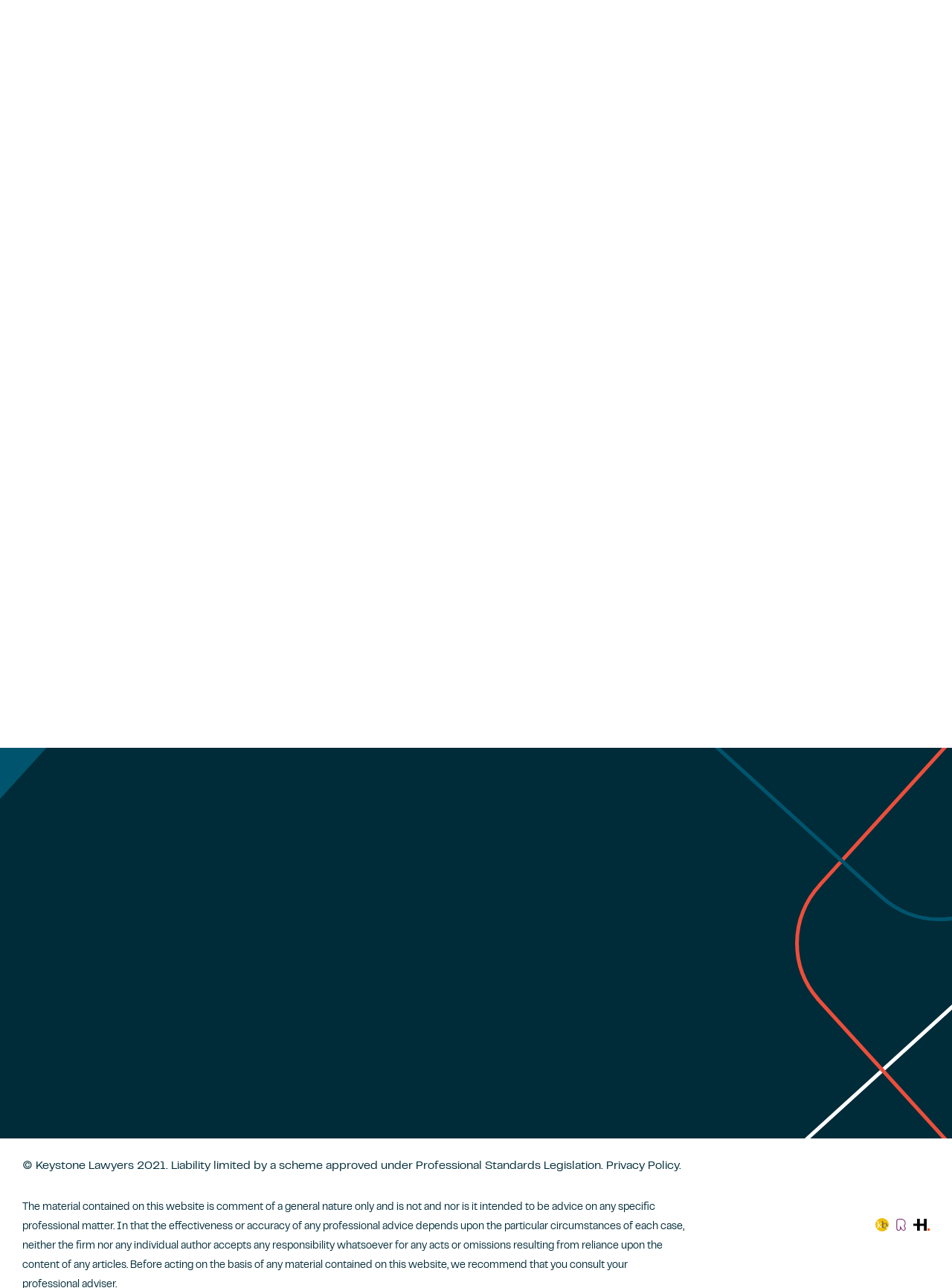What is the main topic of the webpage?
Answer with a single word or phrase by referring to the visual content.

Construction